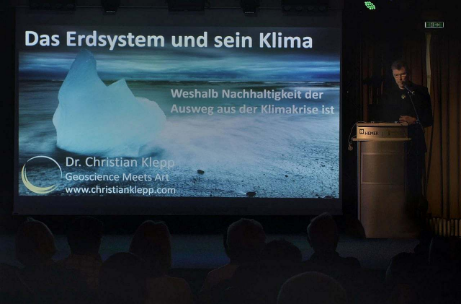Give a concise answer of one word or phrase to the question: 
What is symbolized by the iceberg in the presentation?

Urgent environmental issues